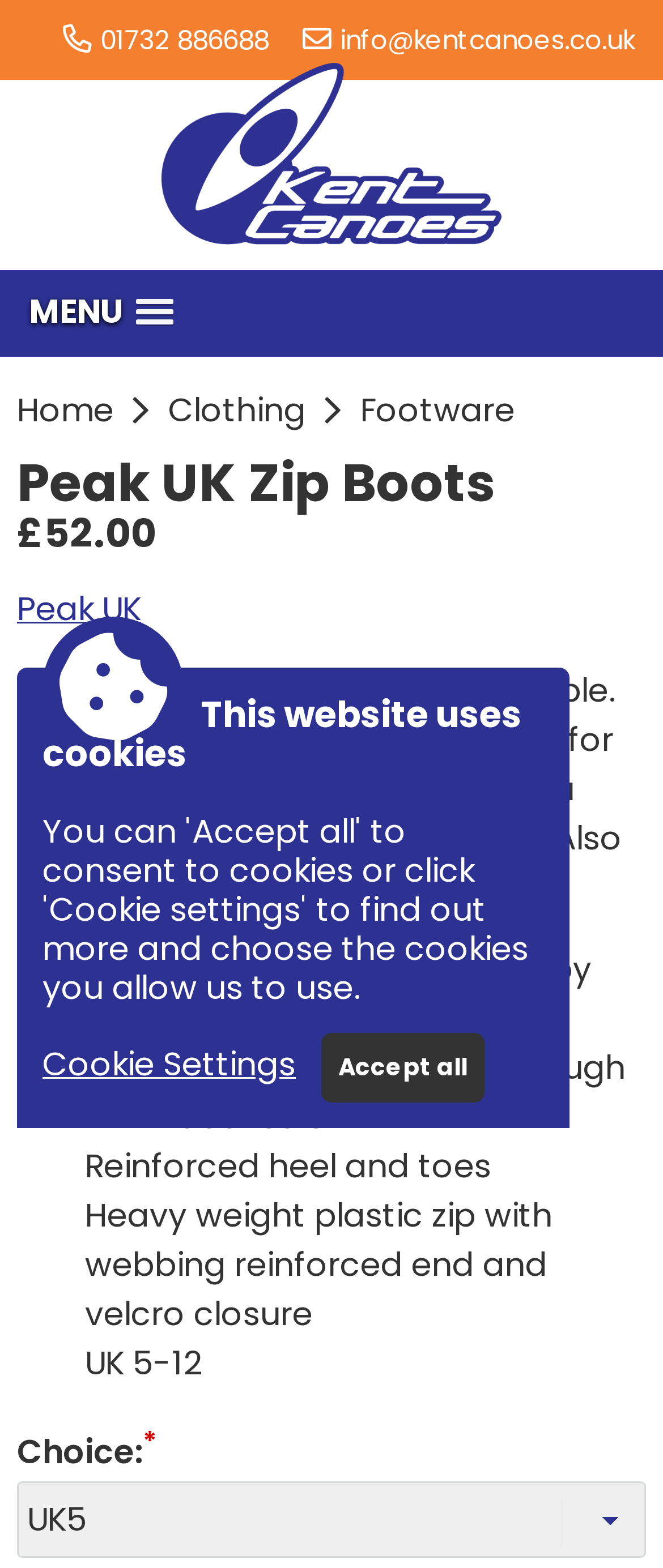Determine the bounding box for the UI element described here: "This website uses cookies".

[0.064, 0.426, 0.821, 0.52]